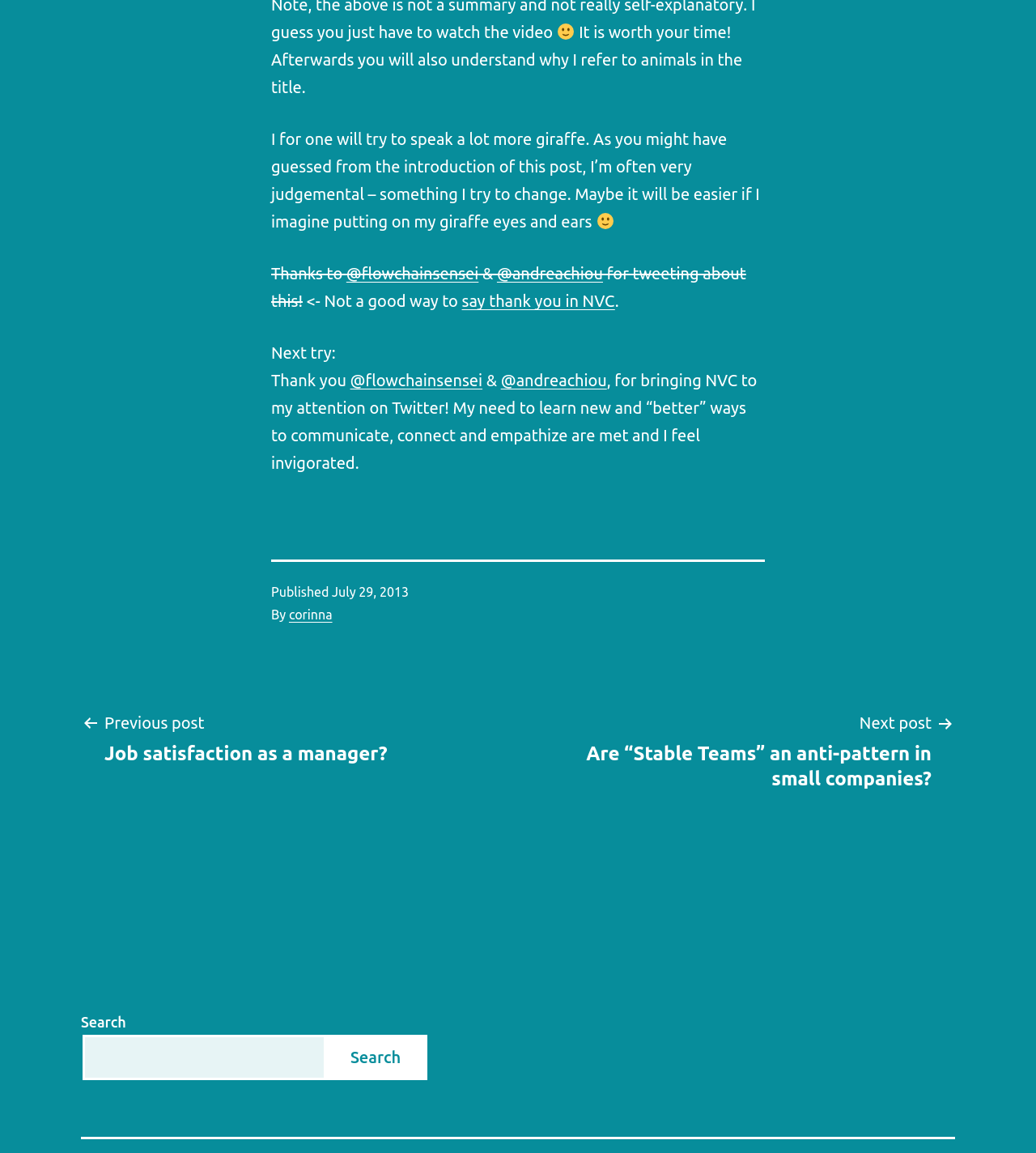What is the date of the current post?
Kindly offer a detailed explanation using the data available in the image.

I found the date of the current post by looking at the footer section of the webpage, where it says 'Published' followed by the date, which is 'July 29, 2013'.